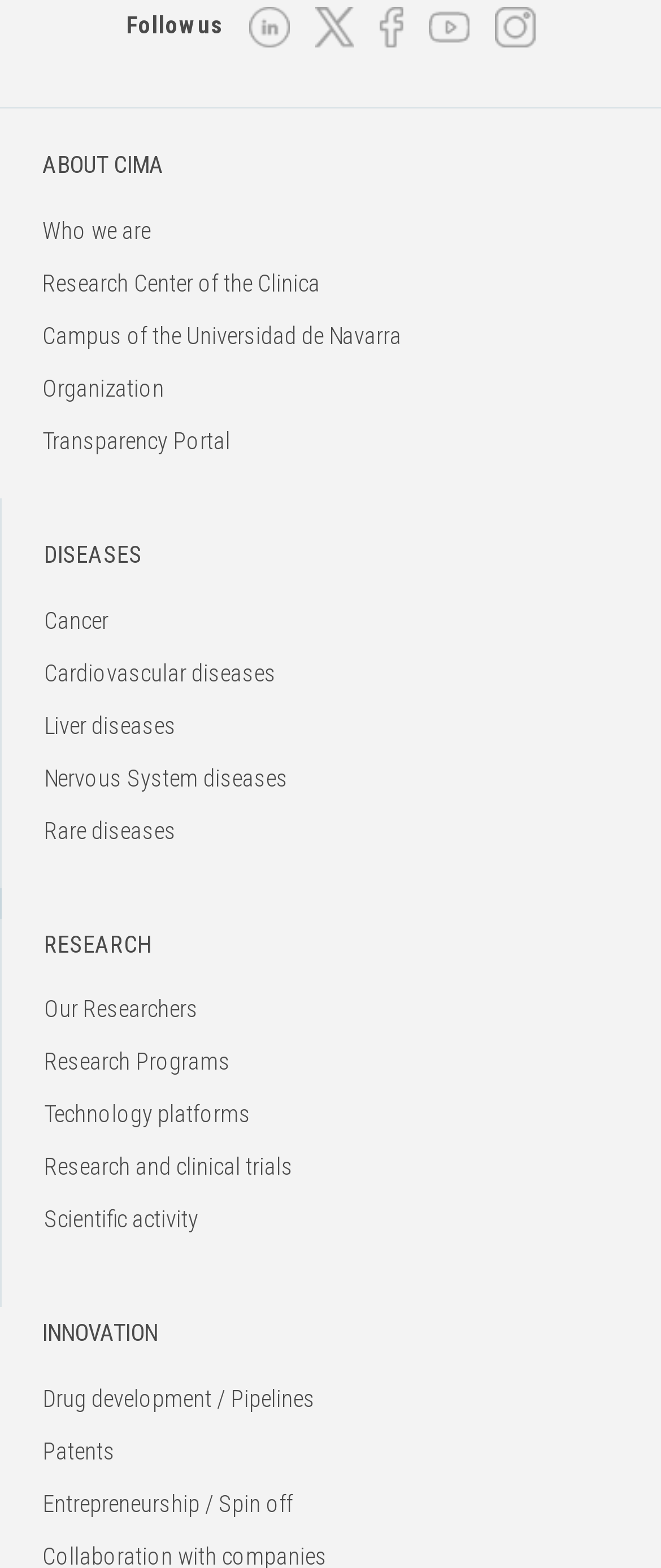Based on the image, give a detailed response to the question: How many research programs are listed?

I examined the 'RESEARCH' section on the webpage and found that only one research program is listed, which is 'Research Programs'.